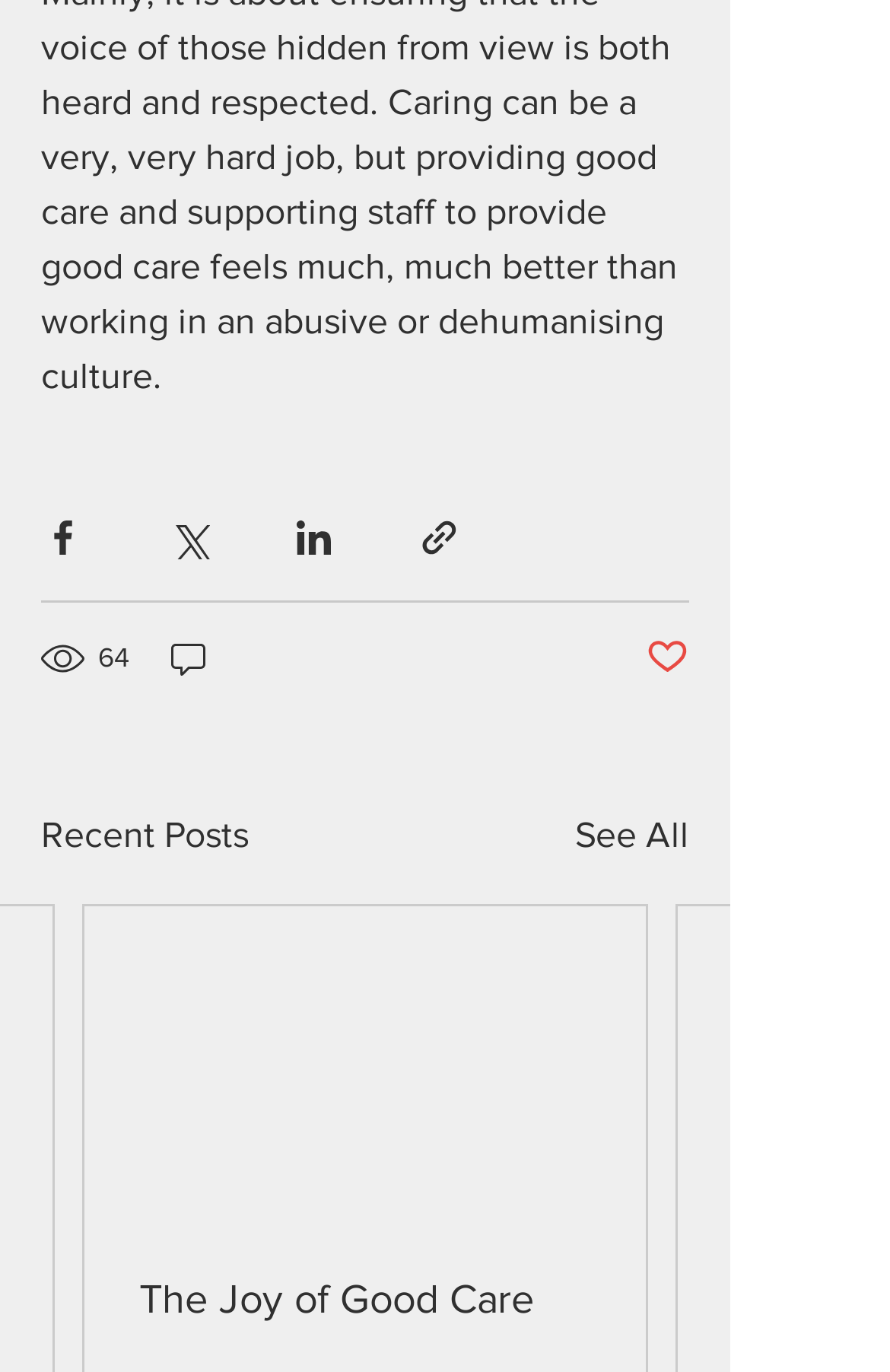Given the description of a UI element: "Post not marked as liked", identify the bounding box coordinates of the matching element in the webpage screenshot.

[0.726, 0.462, 0.774, 0.497]